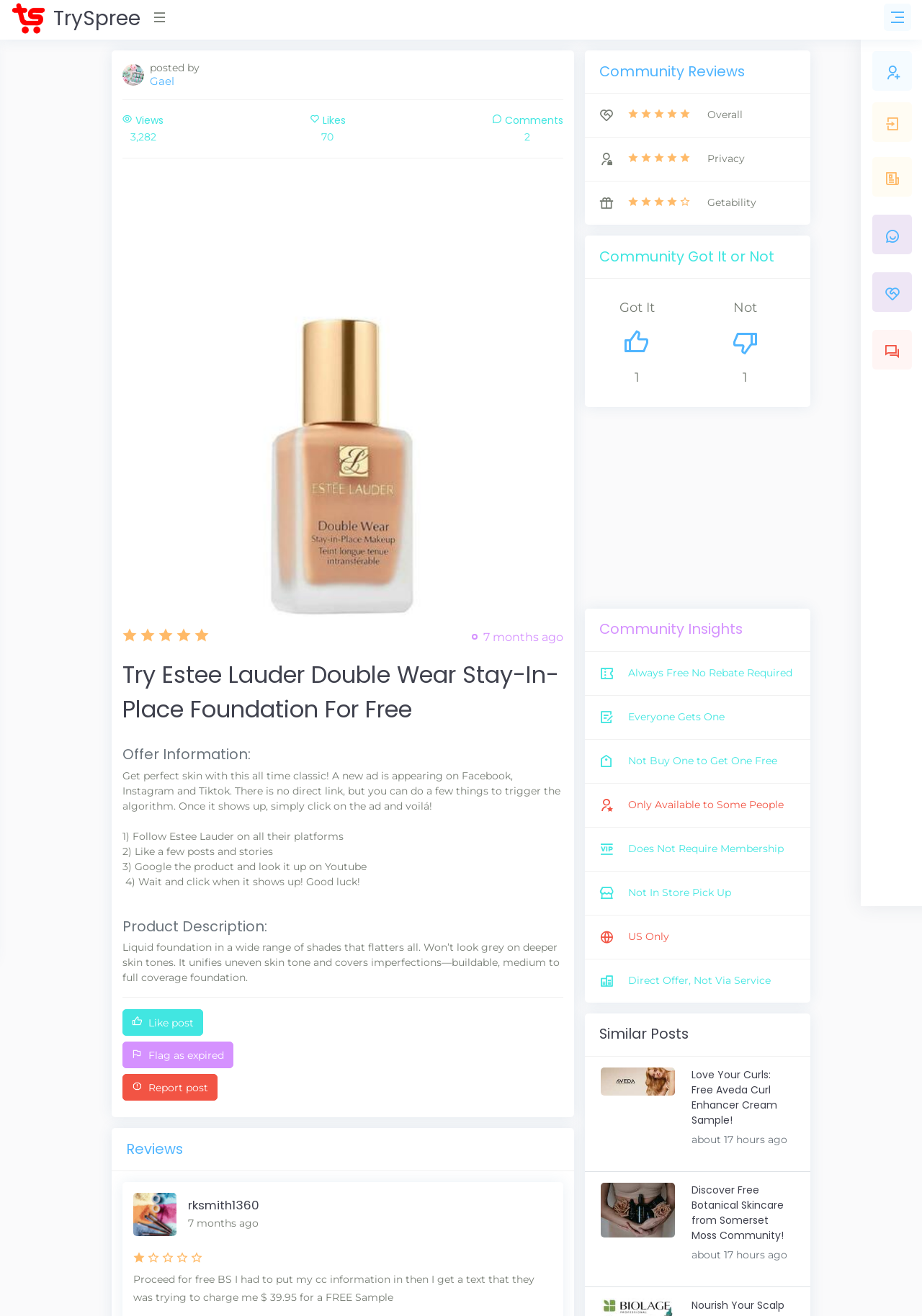Could you find the bounding box coordinates of the clickable area to complete this instruction: "View the 'Reviews'"?

[0.137, 0.865, 0.198, 0.881]